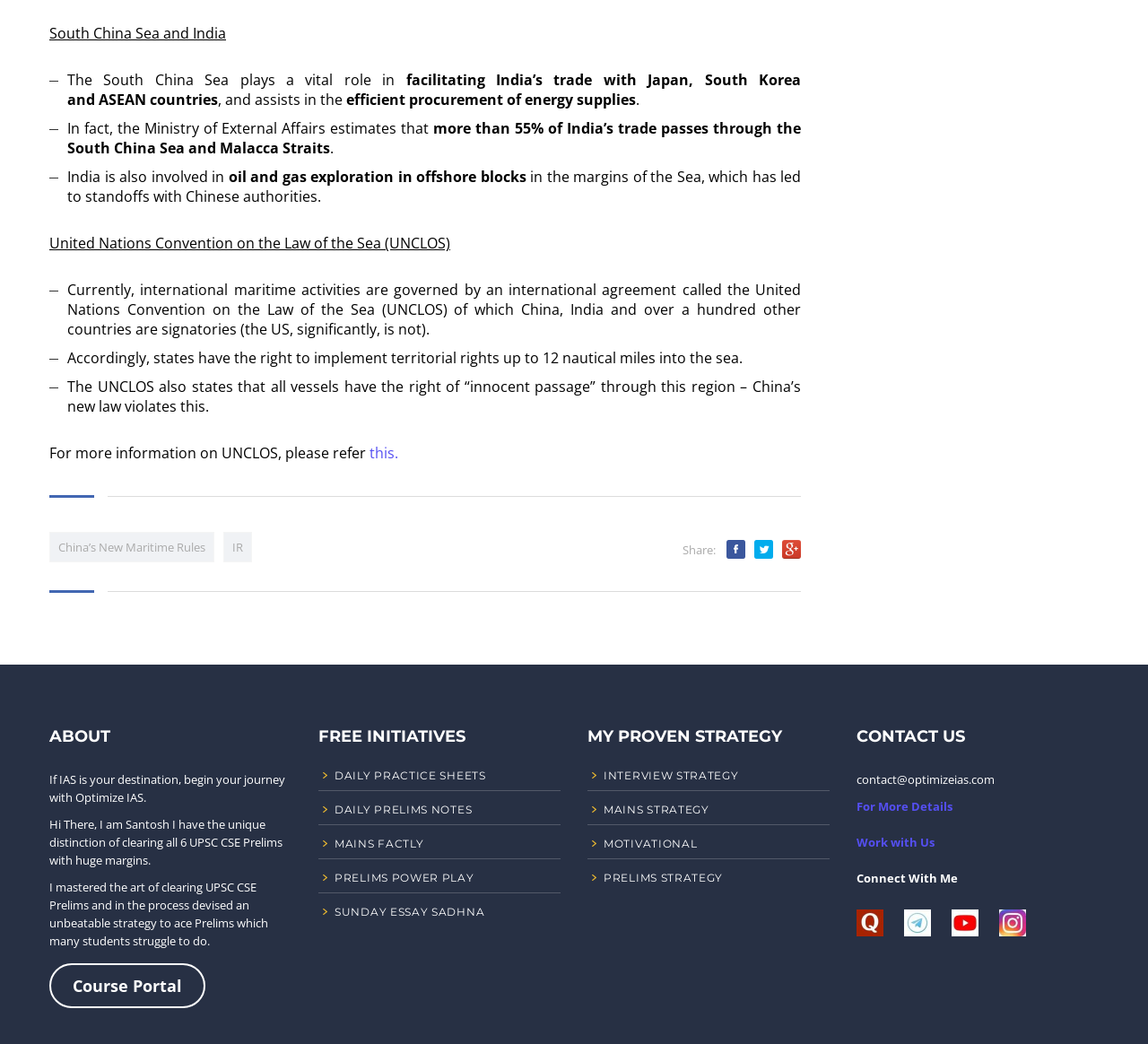Who is the author of the webpage content?
Offer a detailed and exhaustive answer to the question.

The webpage mentions that 'Hi There, I am Santosh I have the unique distinction of clearing all 6 UPSC CSE Prelims with huge margins.' This suggests that Santosh is the author of the webpage content.